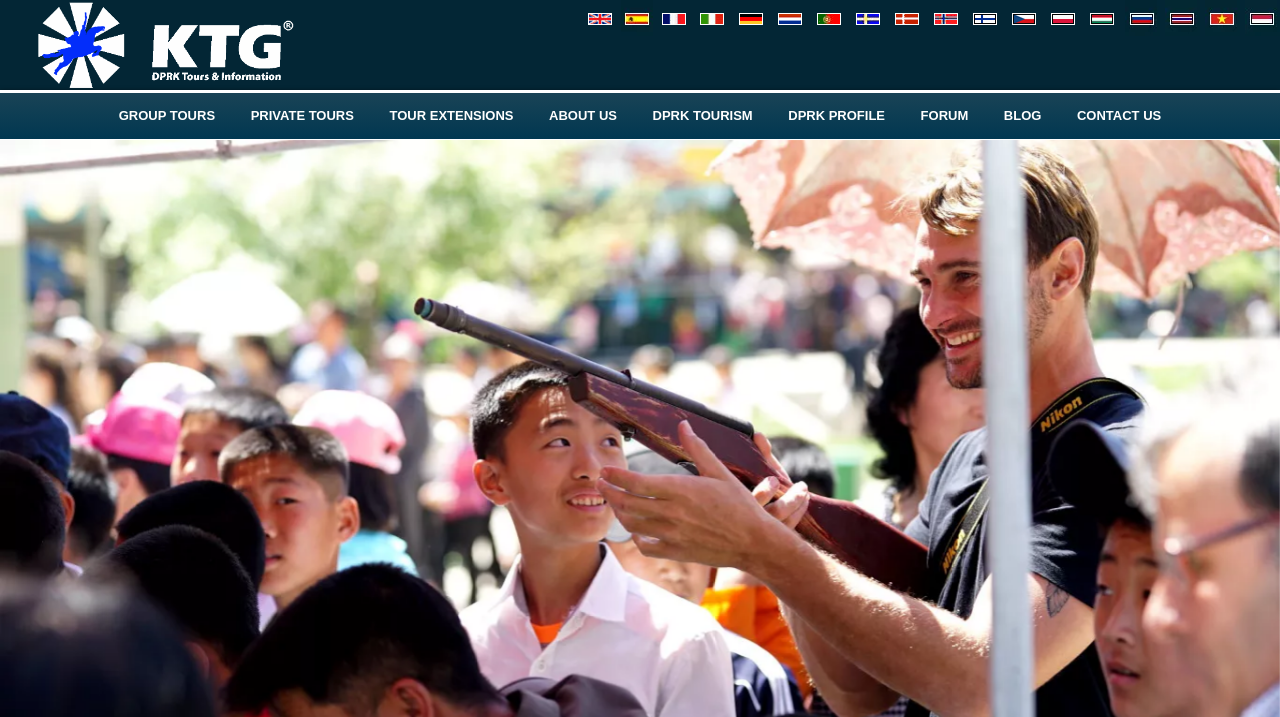Find the UI element described as: "alt="Nordkorea resjer danmark" title="Dansk"" and predict its bounding box coordinates. Ensure the coordinates are four float numbers between 0 and 1, [left, top, right, bottom].

[0.695, 0.025, 0.727, 0.056]